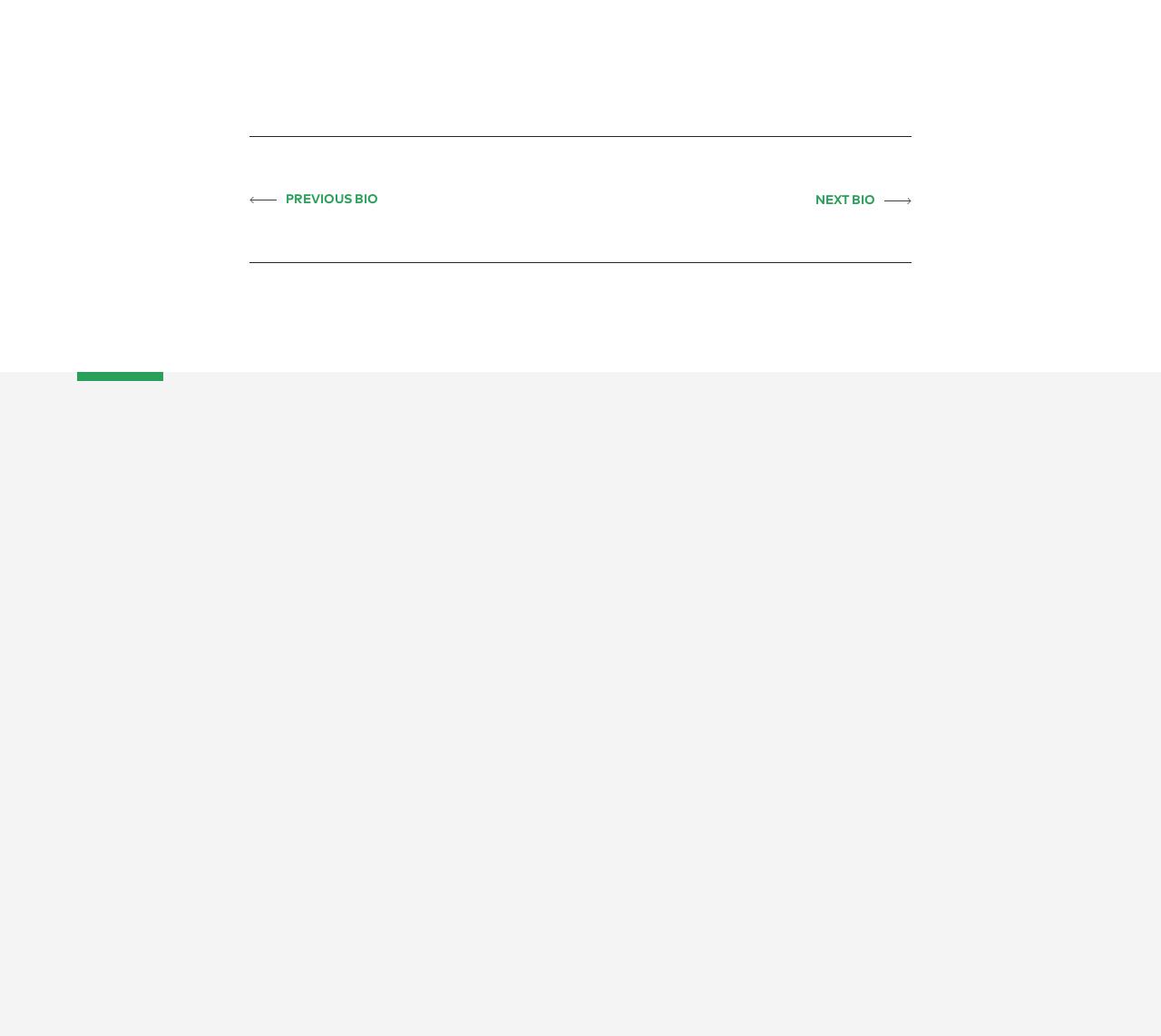What social media platform is represented by the 'X' link?
Refer to the image and respond with a one-word or short-phrase answer.

Unknown